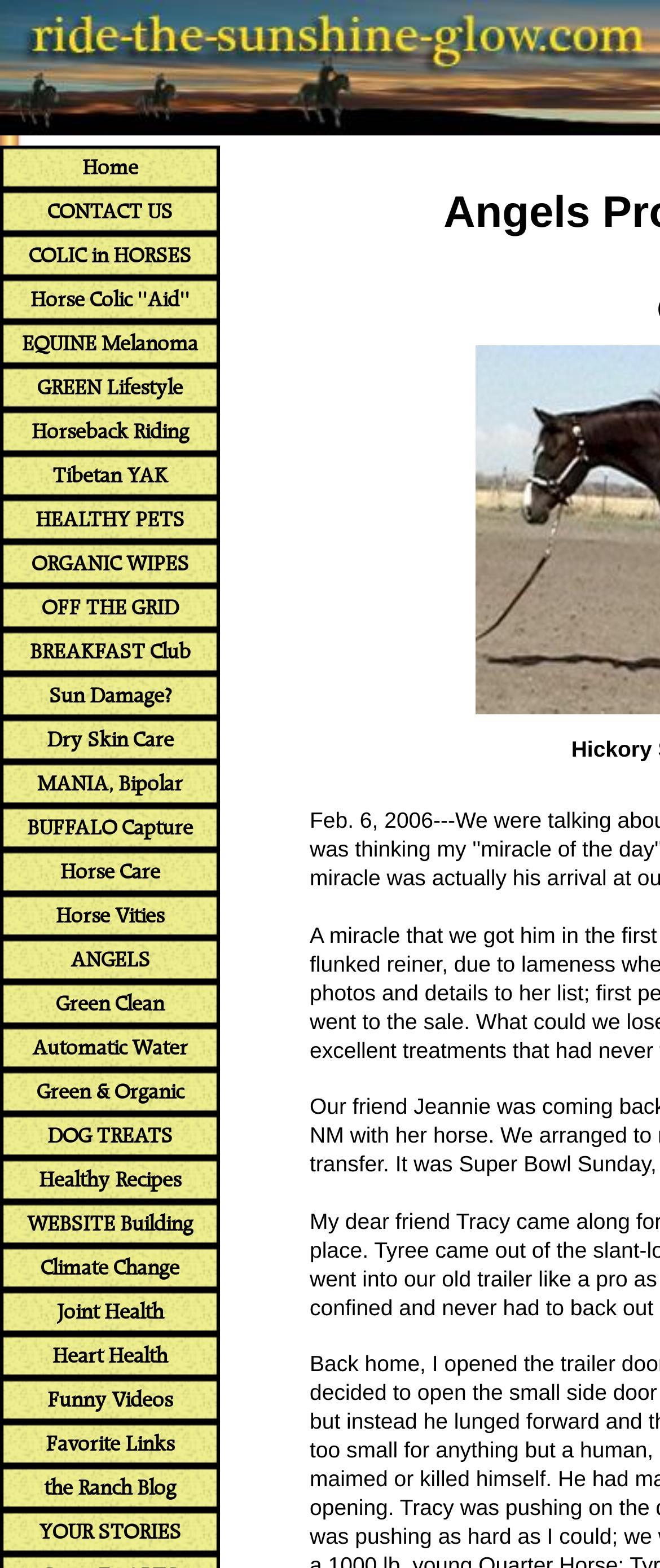Write an exhaustive caption that covers the webpage's main aspects.

This webpage appears to be a personal blog or website with a variety of topics and themes. At the top of the page, there is a horizontal navigation menu with 41 links, each with a distinct title, ranging from "Home" and "CONTACT US" to "Horse Colic ''Aid''" and "Climate Change". These links are positioned side by side, spanning the entire width of the page, and are evenly spaced.

Below the navigation menu, the main content of the webpage begins. The exact content is not specified in the provided accessibility tree, but based on the meta description, it appears to be a personal anecdote or story about the author's experience with miracles, specifically related to their horse, Tyree.

There are no images mentioned in the accessibility tree, but it is possible that they may be present in the main content area. The overall layout of the webpage is dense, with a focus on providing a wide range of links and topics for the user to explore.